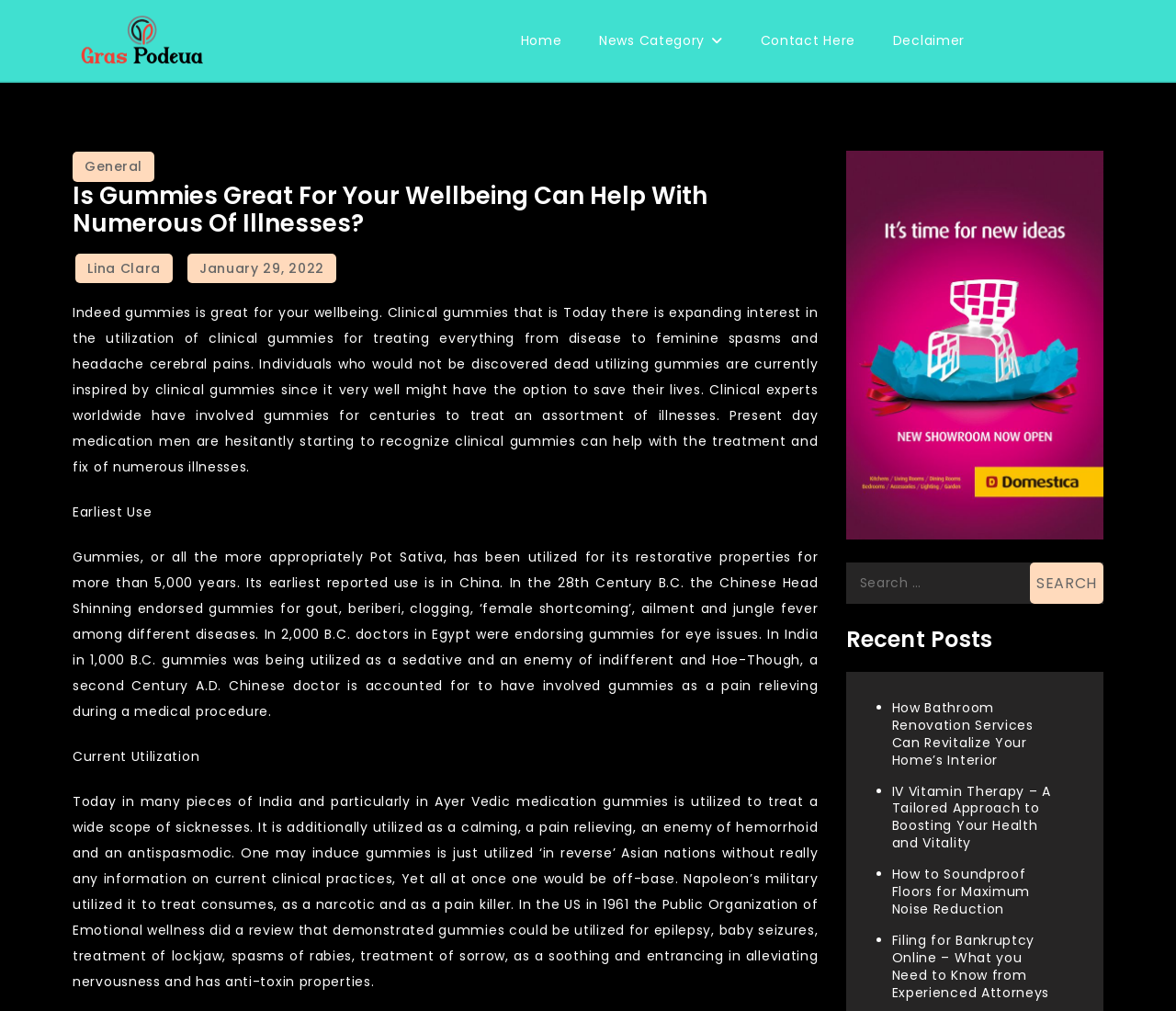Please predict the bounding box coordinates of the element's region where a click is necessary to complete the following instruction: "Click the 'Contact Here' link". The coordinates should be represented by four float numbers between 0 and 1, i.e., [left, top, right, bottom].

[0.633, 0.014, 0.741, 0.066]